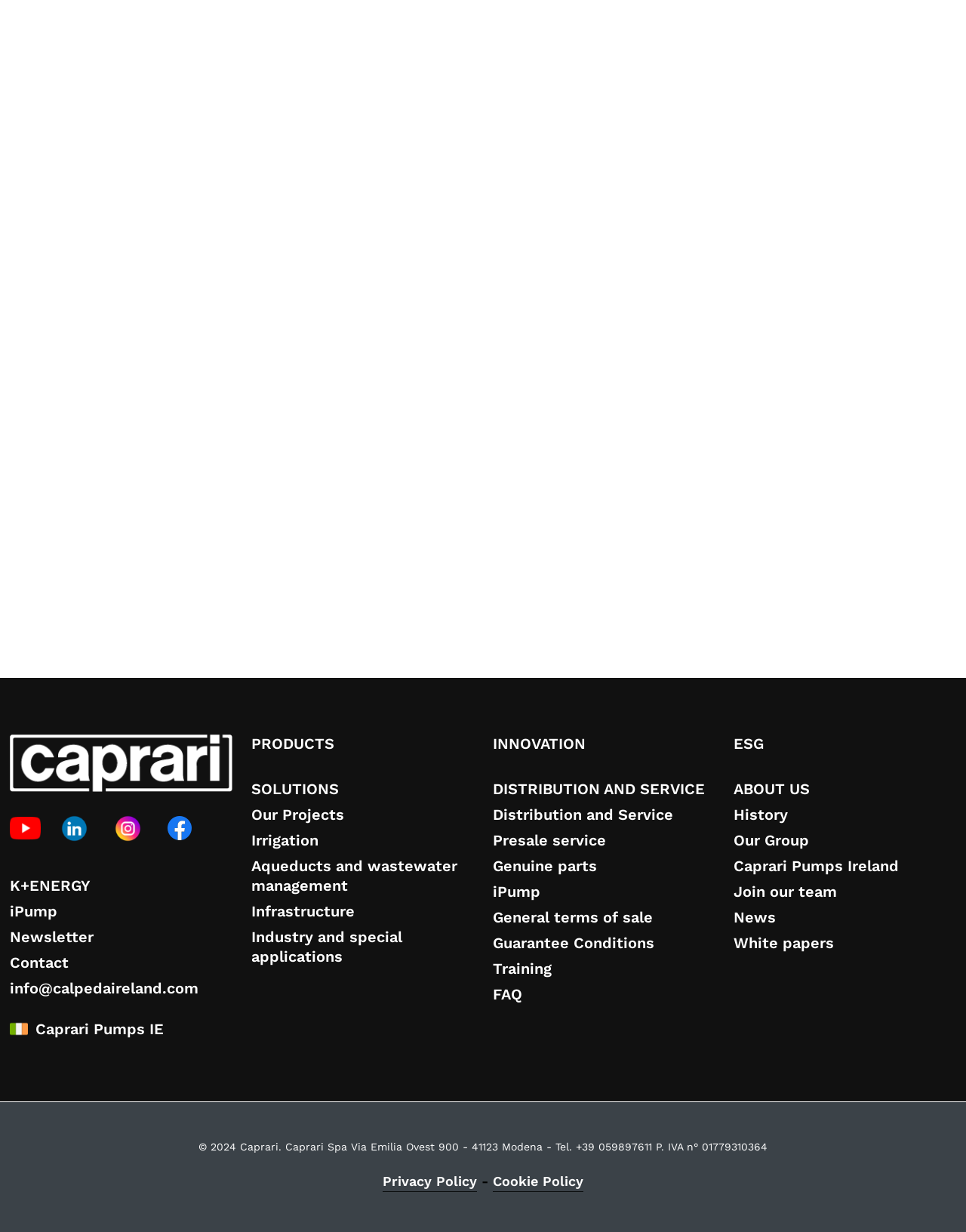Locate the UI element described as follows: "iPump". Return the bounding box coordinates as four float numbers between 0 and 1 in the order [left, top, right, bottom].

[0.51, 0.716, 0.559, 0.731]